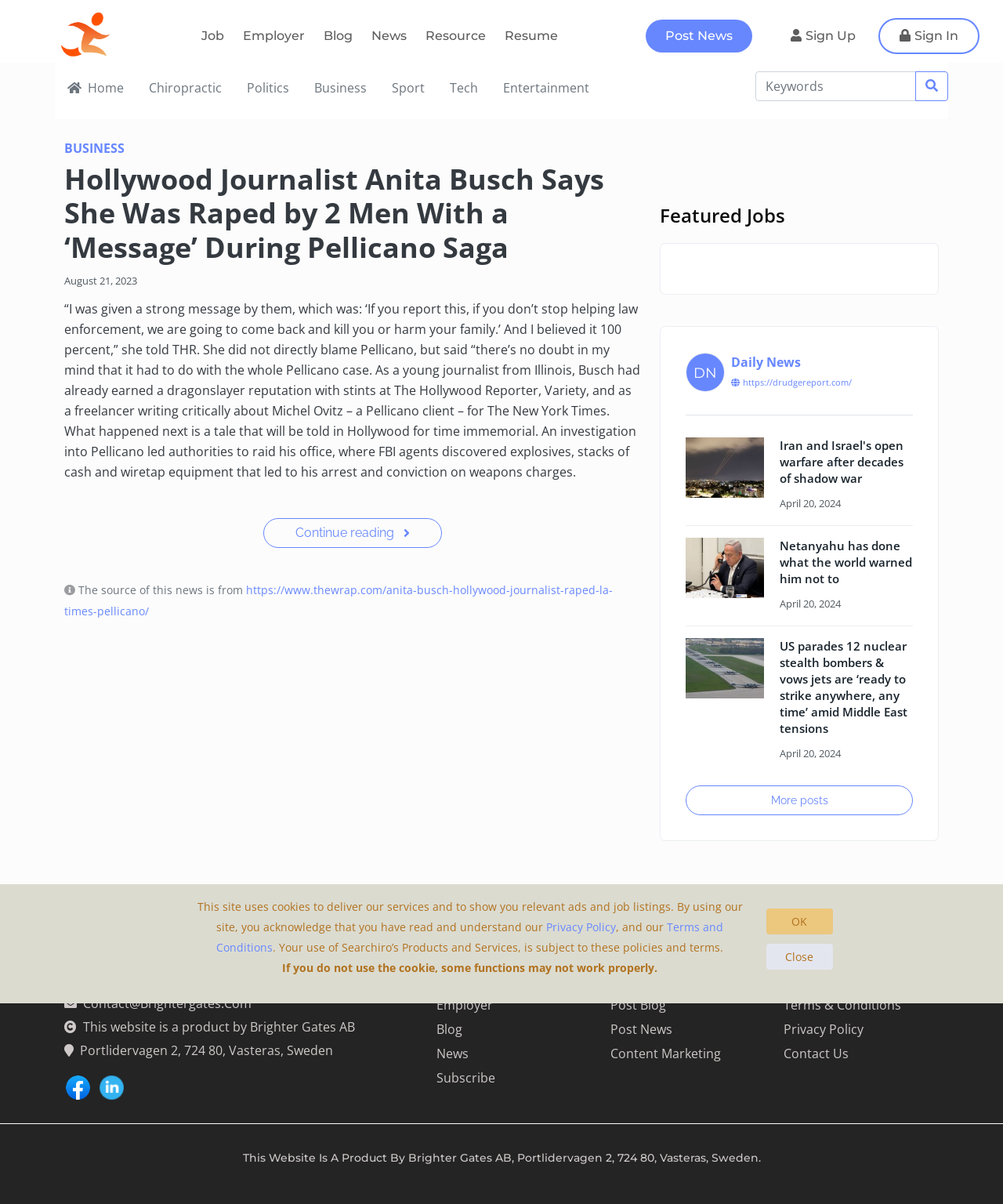Pinpoint the bounding box coordinates for the area that should be clicked to perform the following instruction: "Search for news".

[0.753, 0.059, 0.913, 0.084]